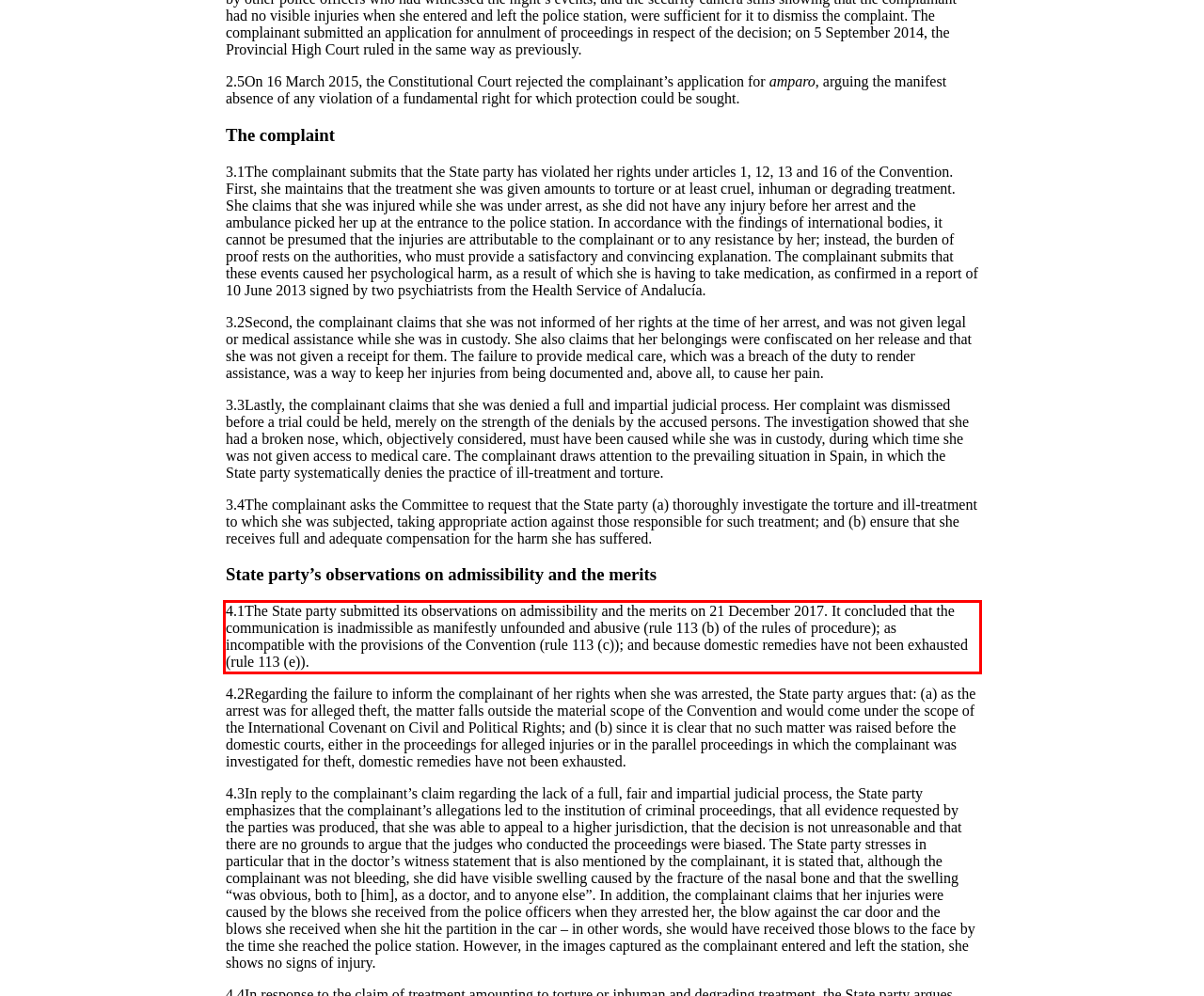Look at the webpage screenshot and recognize the text inside the red bounding box.

4.1The State party submitted its observations on admissibility and the merits on 21 December 2017. It concluded that the communication is inadmissible as manifestly unfounded and abusive (rule 113 (b) of the rules of procedure); as incompatible with the provisions of the Convention (rule 113 (c)); and because domestic remedies have not been exhausted (rule 113 (e)).